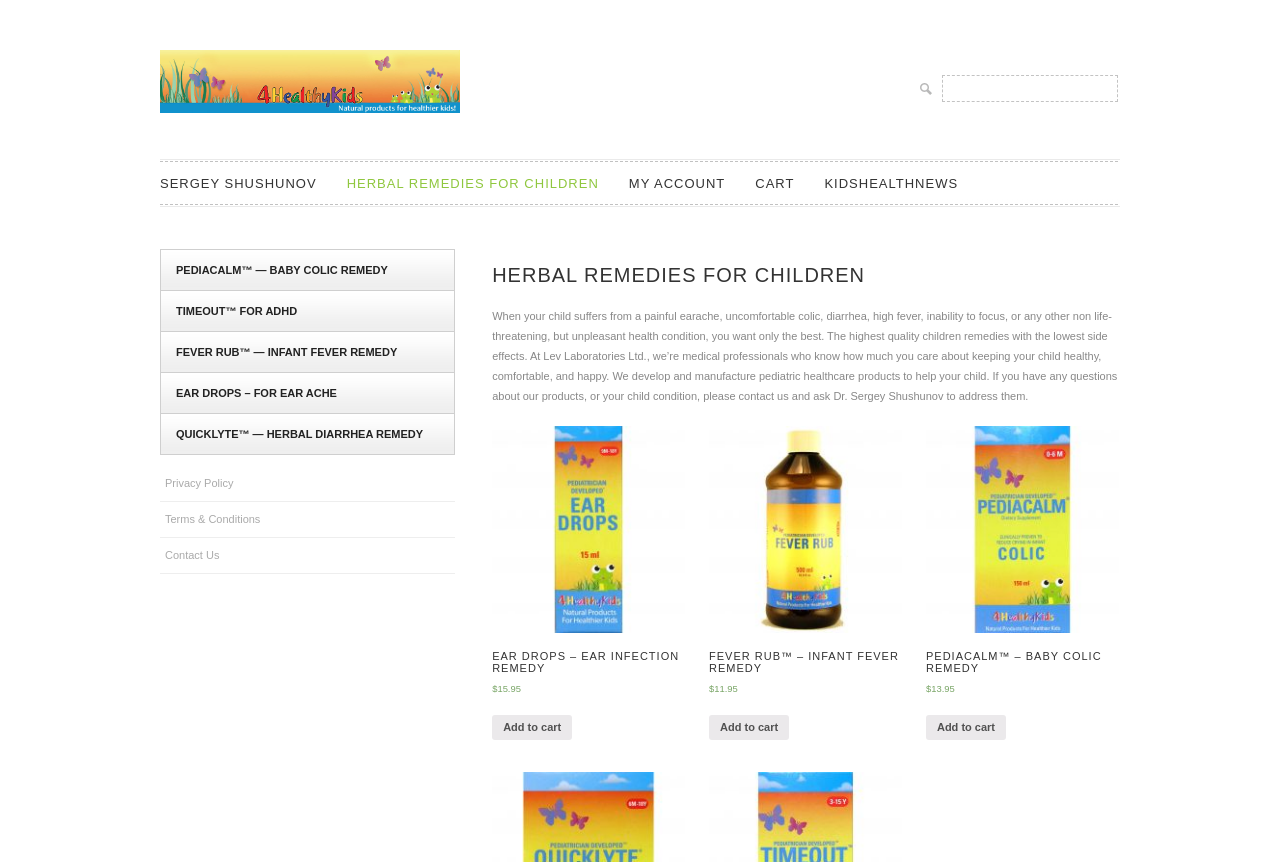Locate and generate the text content of the webpage's heading.

SERGEI SHUSHUNOV MD HERBAL TREATMENT OF INFANT COLIC, EAR INFECTION, FEVER, ADD, ADHD